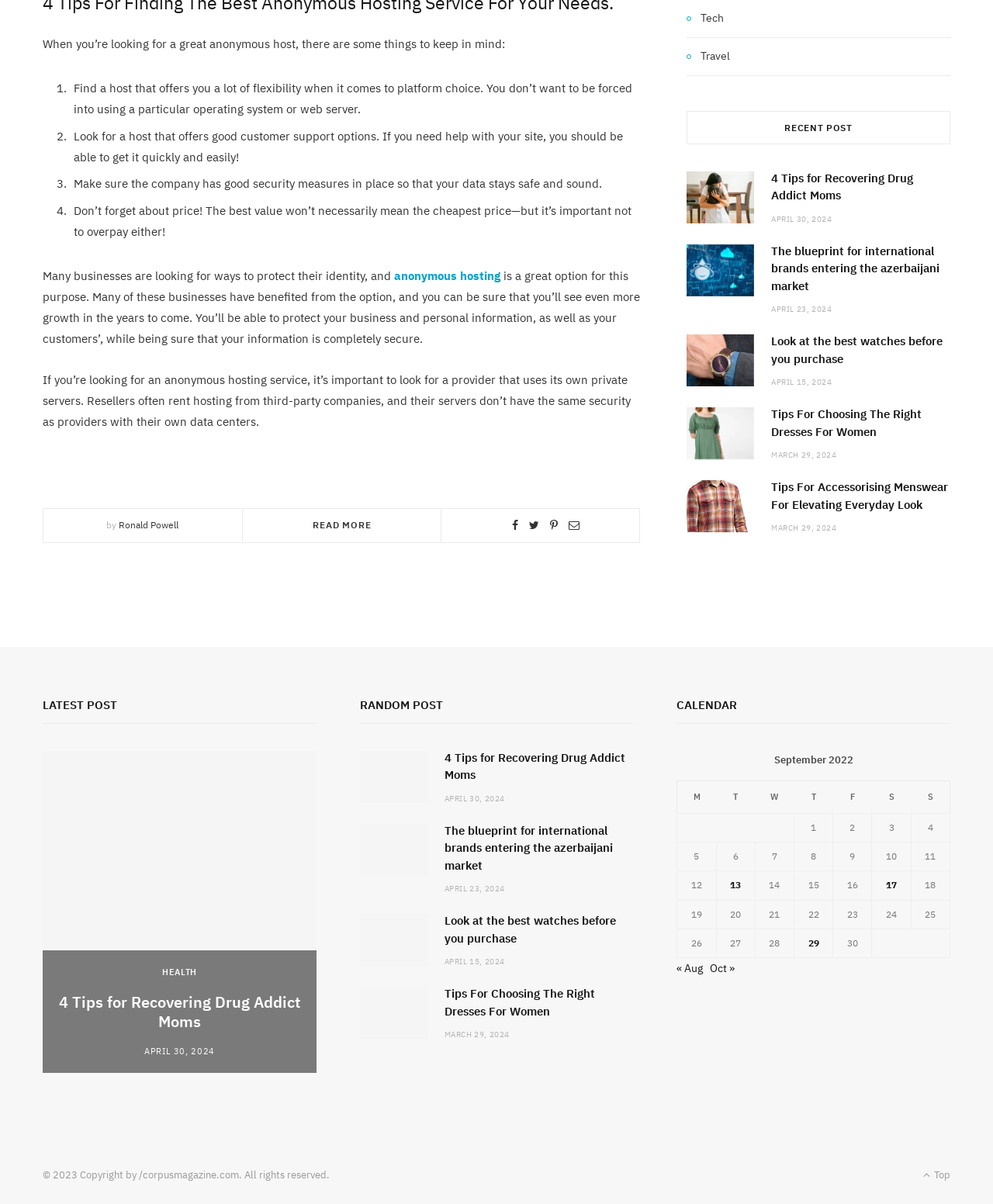By analyzing the image, answer the following question with a detailed response: What is the category of the post 'The blueprint for international brands entering the azerbaijani market'?

I looked at the post 'The blueprint for international brands entering the azerbaijani market' and did not find any category associated with it. The post does not have a category label or tag.